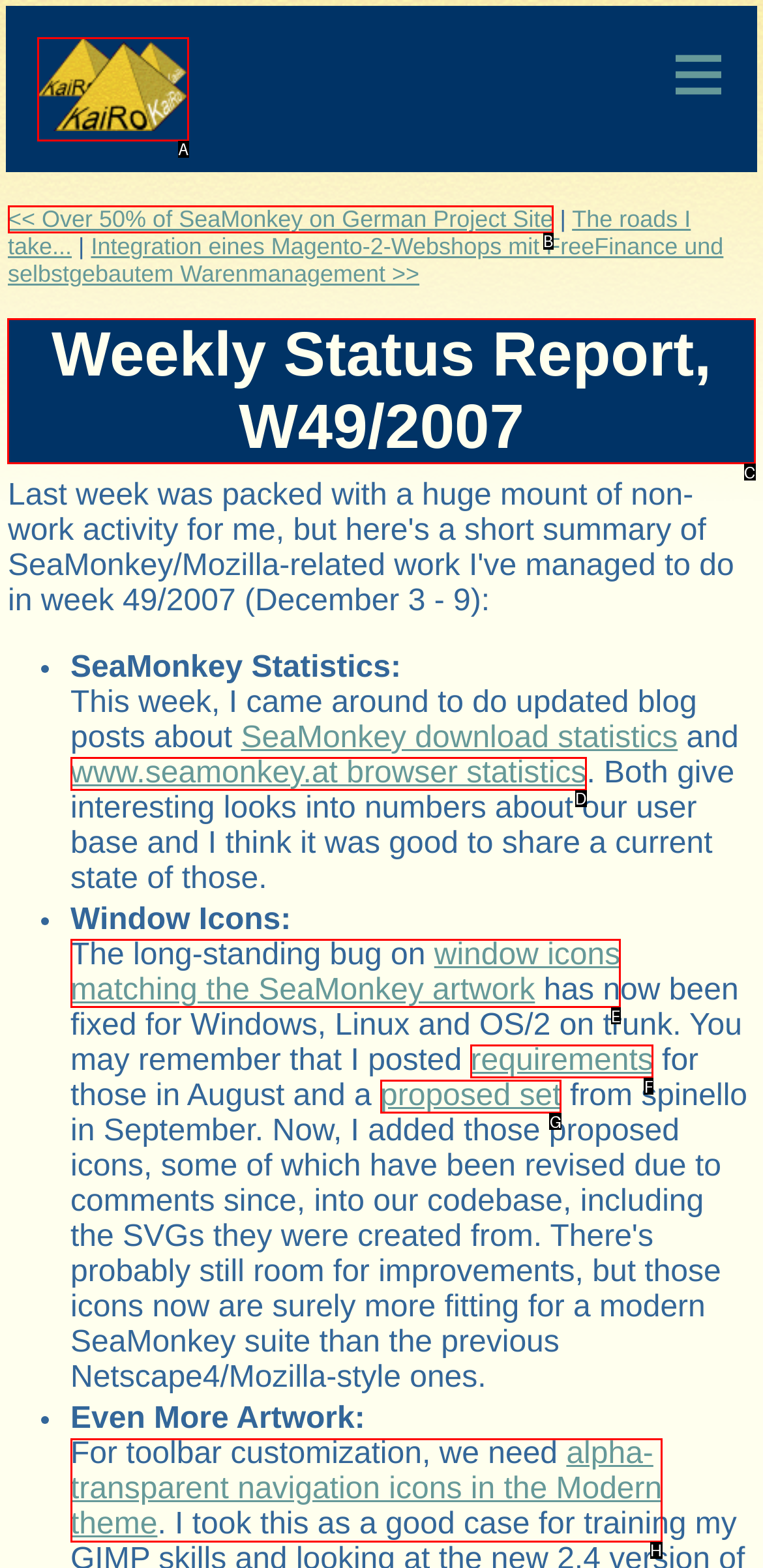To execute the task: Read about François Soufflot le Romain, which one of the highlighted HTML elements should be clicked? Answer with the option's letter from the choices provided.

None